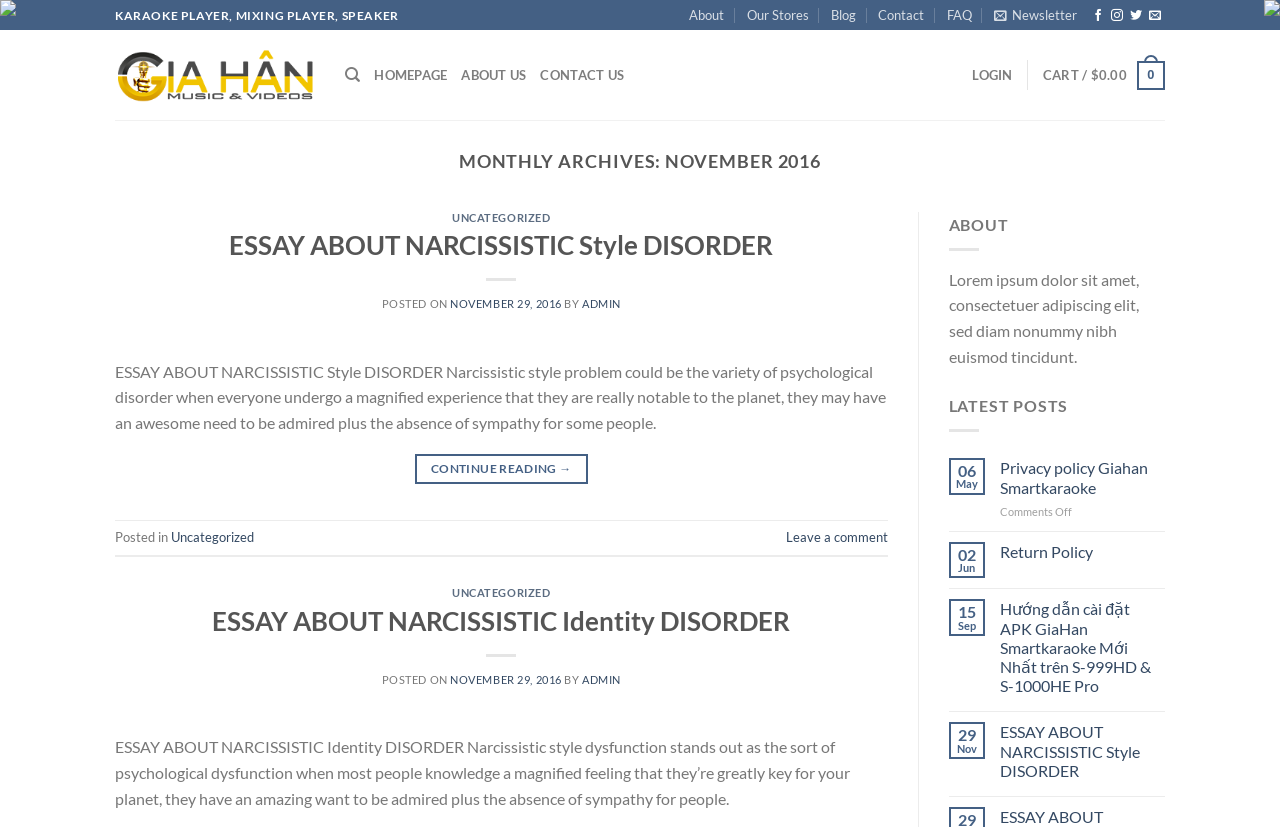Indicate the bounding box coordinates of the element that needs to be clicked to satisfy the following instruction: "View essay about narcissistic style disorder". The coordinates should be four float numbers between 0 and 1, i.e., [left, top, right, bottom].

[0.353, 0.255, 0.43, 0.271]